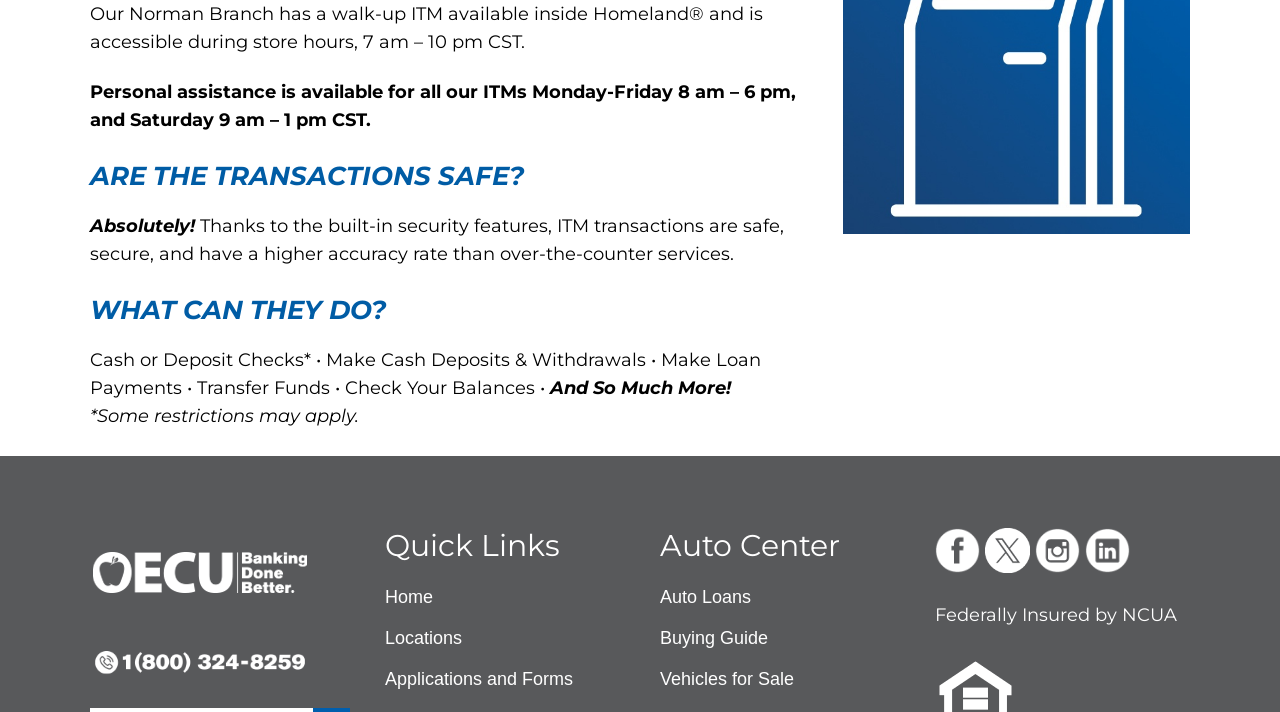Identify the bounding box coordinates necessary to click and complete the given instruction: "Learn about Auto Loans".

[0.516, 0.821, 0.711, 0.855]